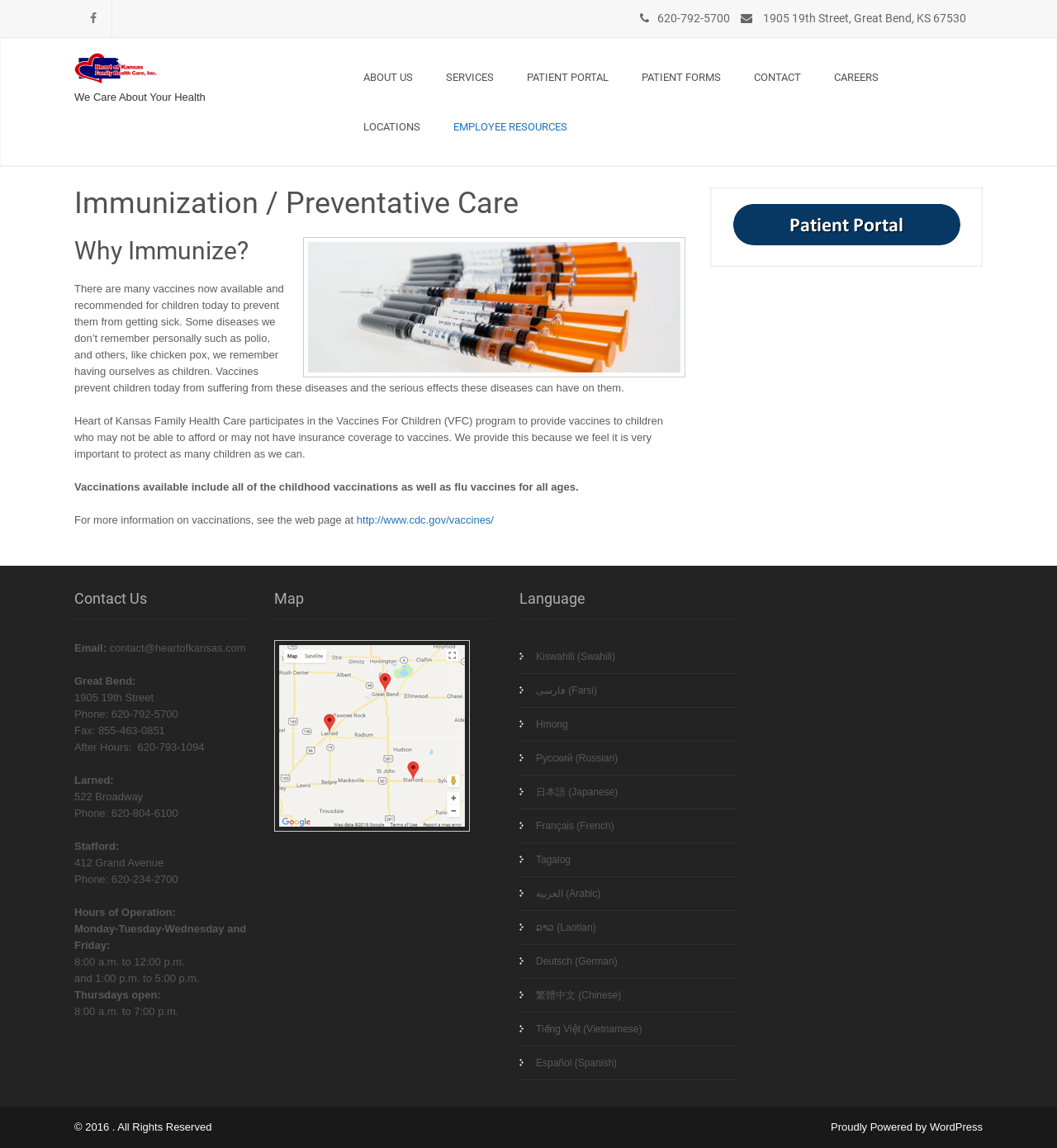Respond with a single word or phrase to the following question: What is the purpose of the Vaccines For Children program?

To provide vaccines to children who may not be able to afford or may not have insurance coverage